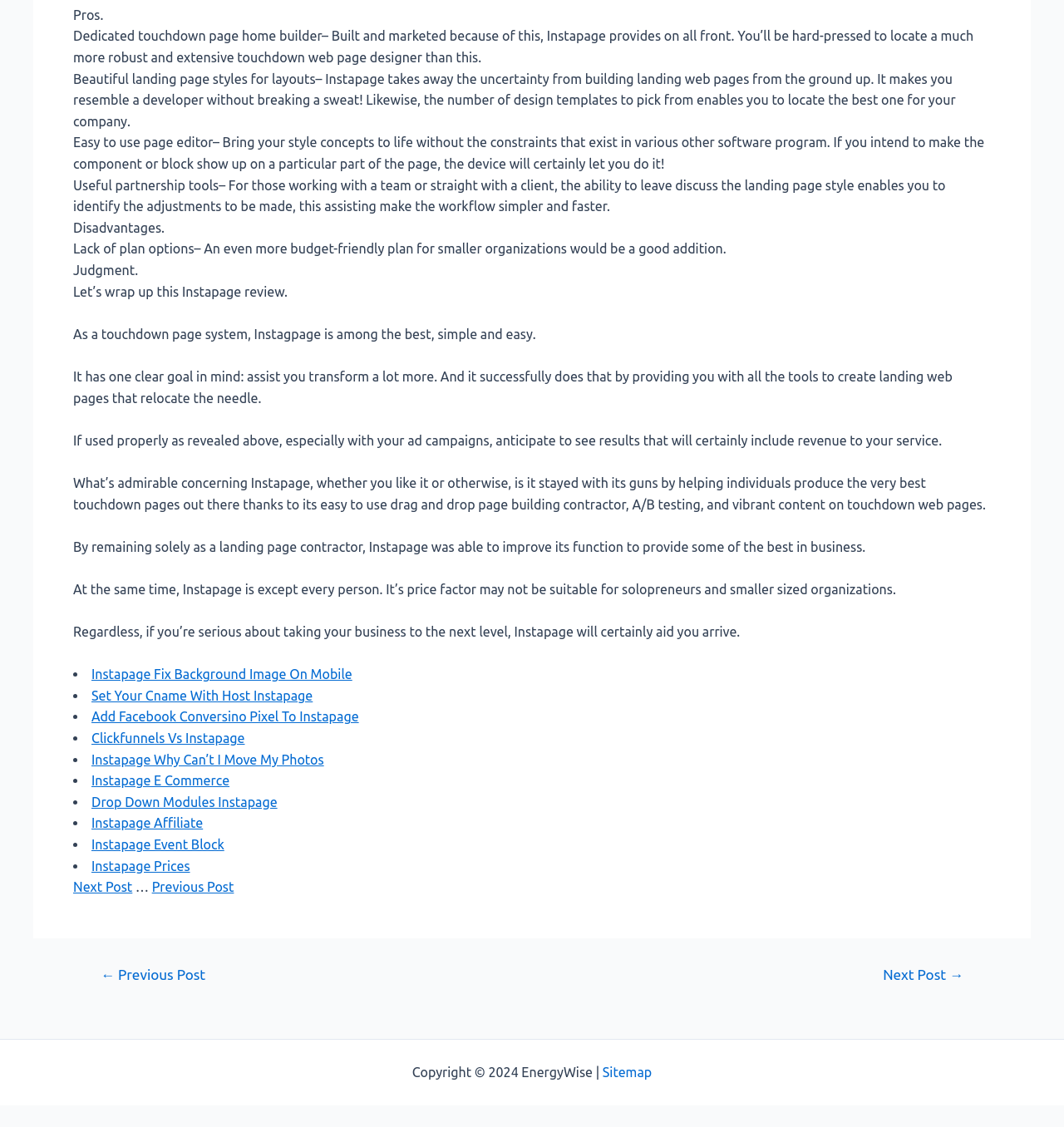Please identify the bounding box coordinates of the region to click in order to complete the task: "Click on 'Clickfunnels Vs Instapage'". The coordinates must be four float numbers between 0 and 1, specified as [left, top, right, bottom].

[0.086, 0.648, 0.23, 0.662]